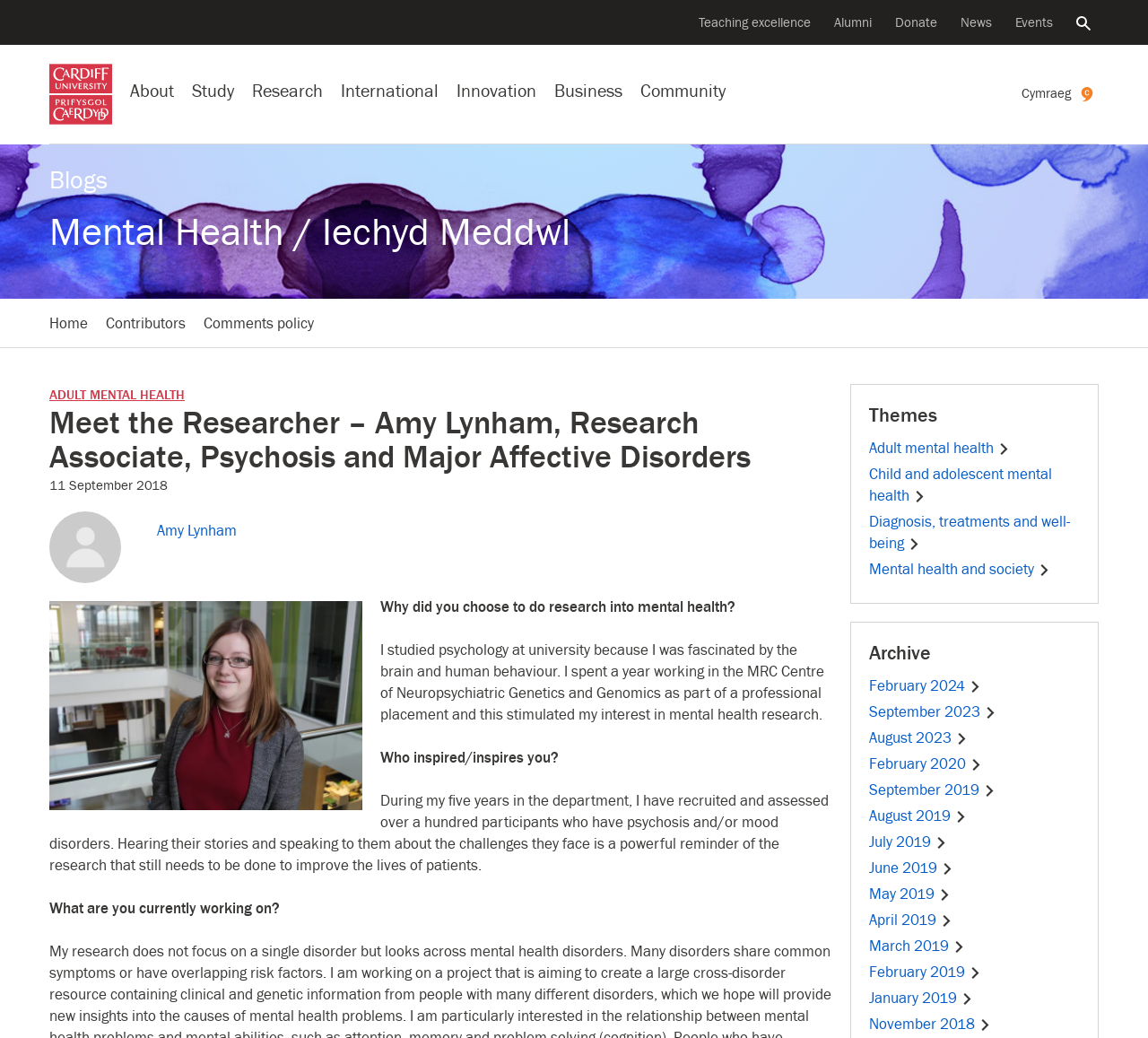Please find the bounding box coordinates of the element that you should click to achieve the following instruction: "Click on the 'Supporting teaching innovation' link". The coordinates should be presented as four float numbers between 0 and 1: [left, top, right, bottom].

[0.606, 0.01, 0.709, 0.033]